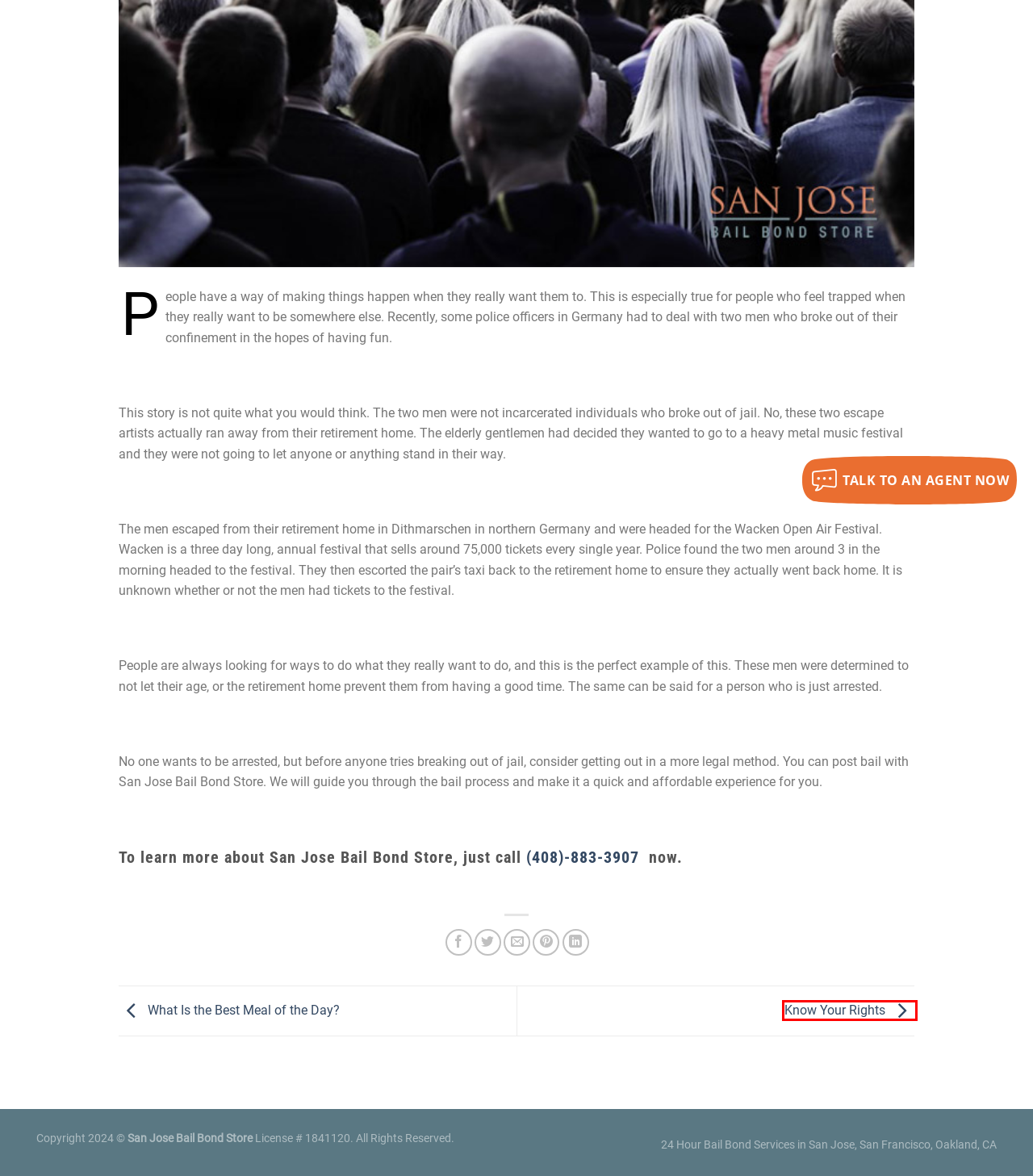Examine the screenshot of a webpage with a red bounding box around a UI element. Select the most accurate webpage description that corresponds to the new page after clicking the highlighted element. Here are the choices:
A. About San Jose Bail Bonds Service | San Jose Bail Bonds
B. San Jose Bail Bonds Service | Bail Bonds Services | San Jose
C. San Jose Bail Bonds | FAQ | Frequently Asked Questions
D. Know Your Rights | San Jose Bail Bond Store
E. Customer Reviews & Testimonials | San Jose Bail Bonds
F. What Is the Best Meal of the Day? | San Jose Bail Bond Store
G. San Jose Bail Bonds Blog & Latest Articles | San Jose Bail Bond Store
H. San Jose Bail Bonds | Fremont & San Francisco Bail Bonds

D